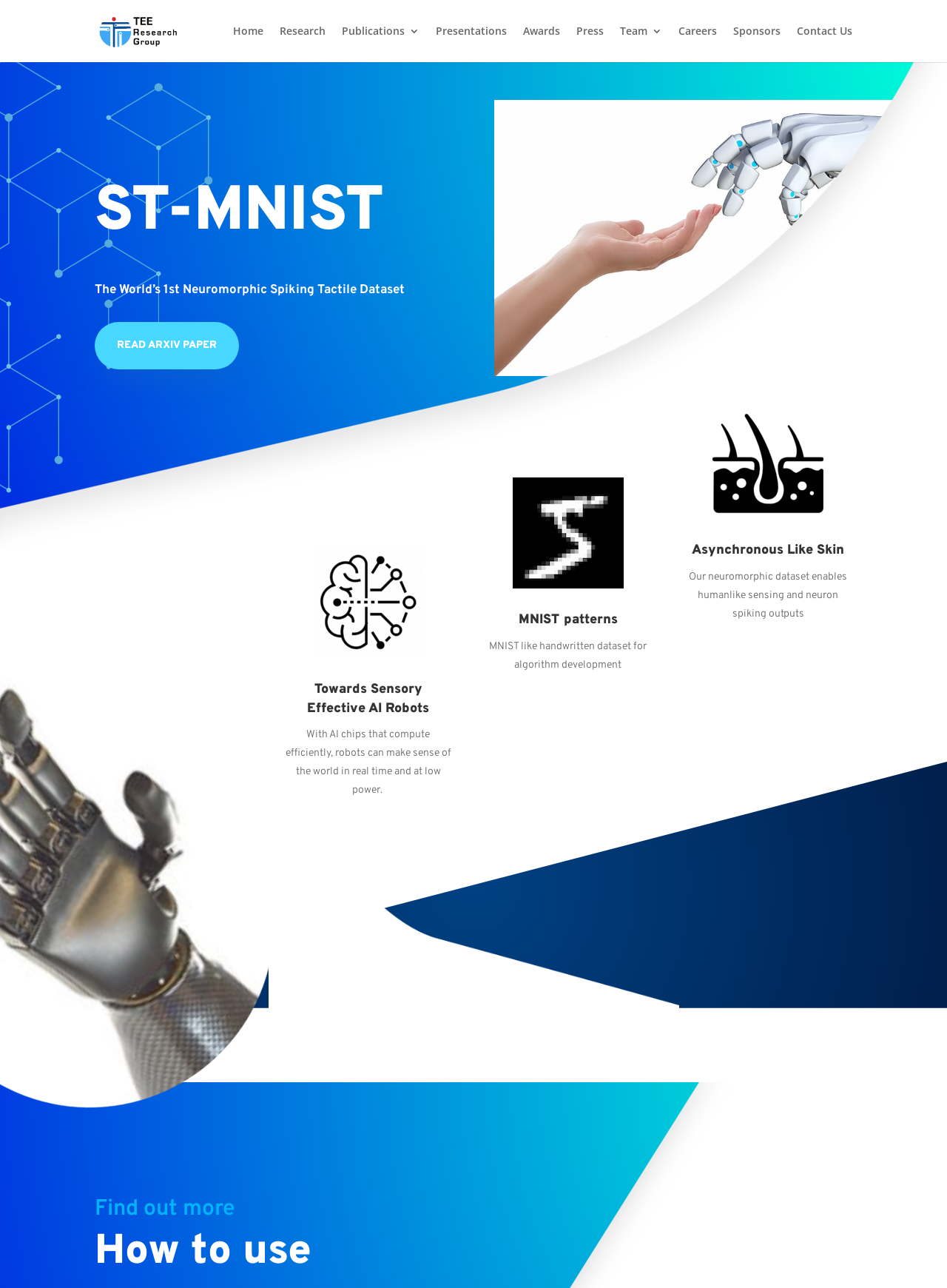Return the bounding box coordinates of the UI element that corresponds to this description: "Read Arxiv Paper". The coordinates must be given as four float numbers in the range of 0 and 1, [left, top, right, bottom].

[0.1, 0.25, 0.252, 0.287]